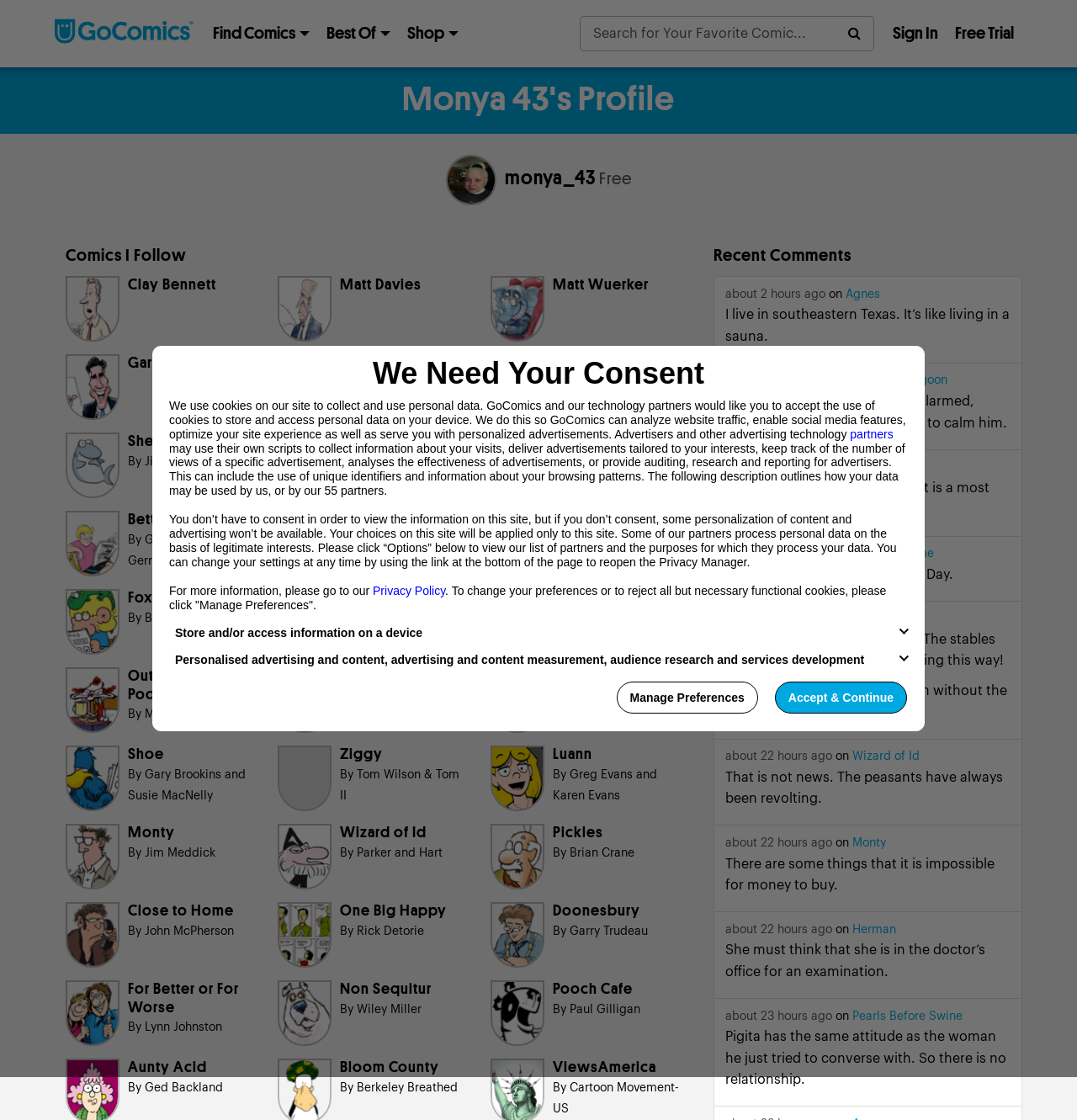Locate the bounding box coordinates of the clickable region necessary to complete the following instruction: "Search for comics". Provide the coordinates in the format of four float numbers between 0 and 1, i.e., [left, top, right, bottom].

[0.538, 0.014, 0.811, 0.046]